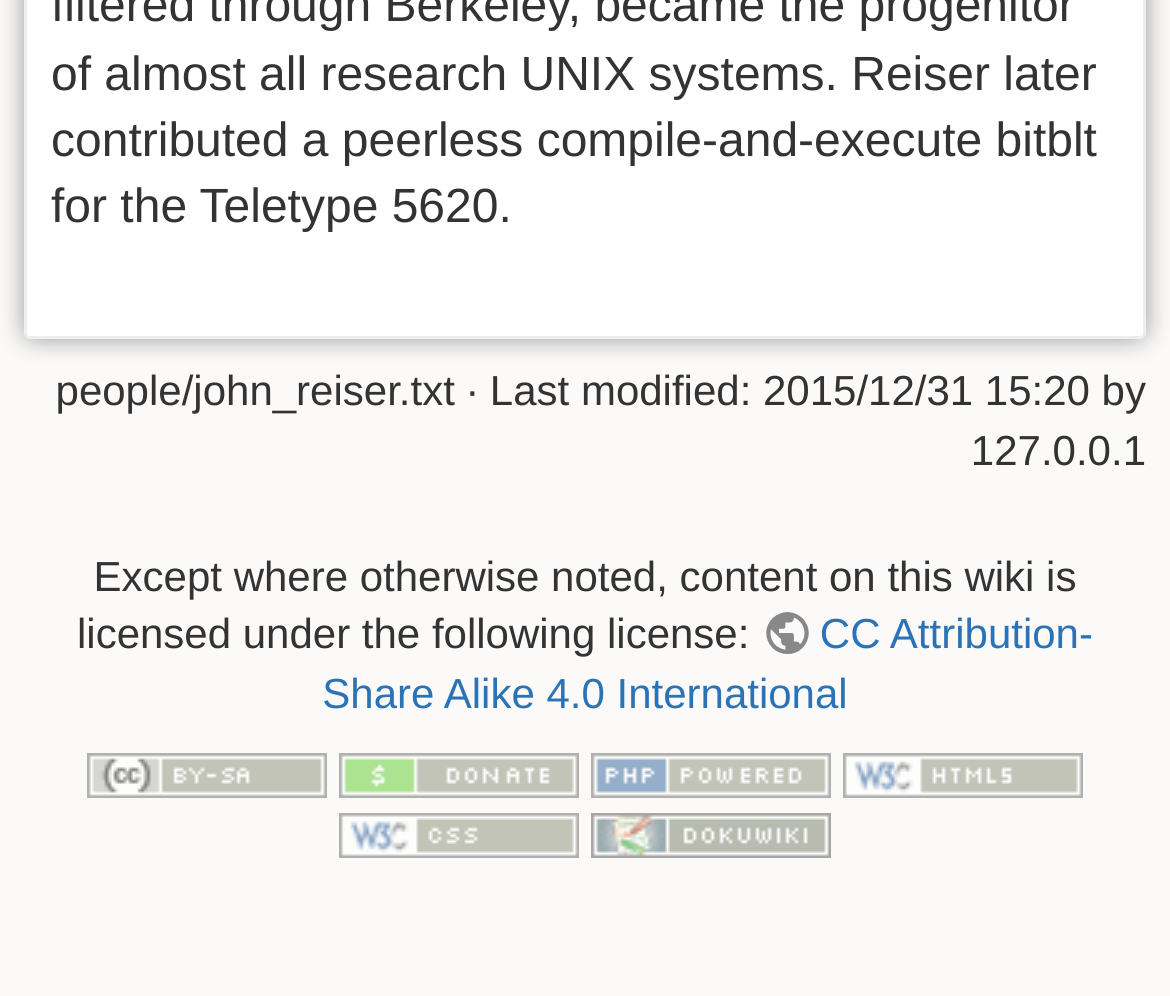Given the element description, predict the bounding box coordinates in the format (top-left x, top-left y, bottom-right x, bottom-right y). Make sure all values are between 0 and 1. Here is the element description: alt="CC Attribution-Share Alike 4.0 International"

[0.075, 0.751, 0.28, 0.8]